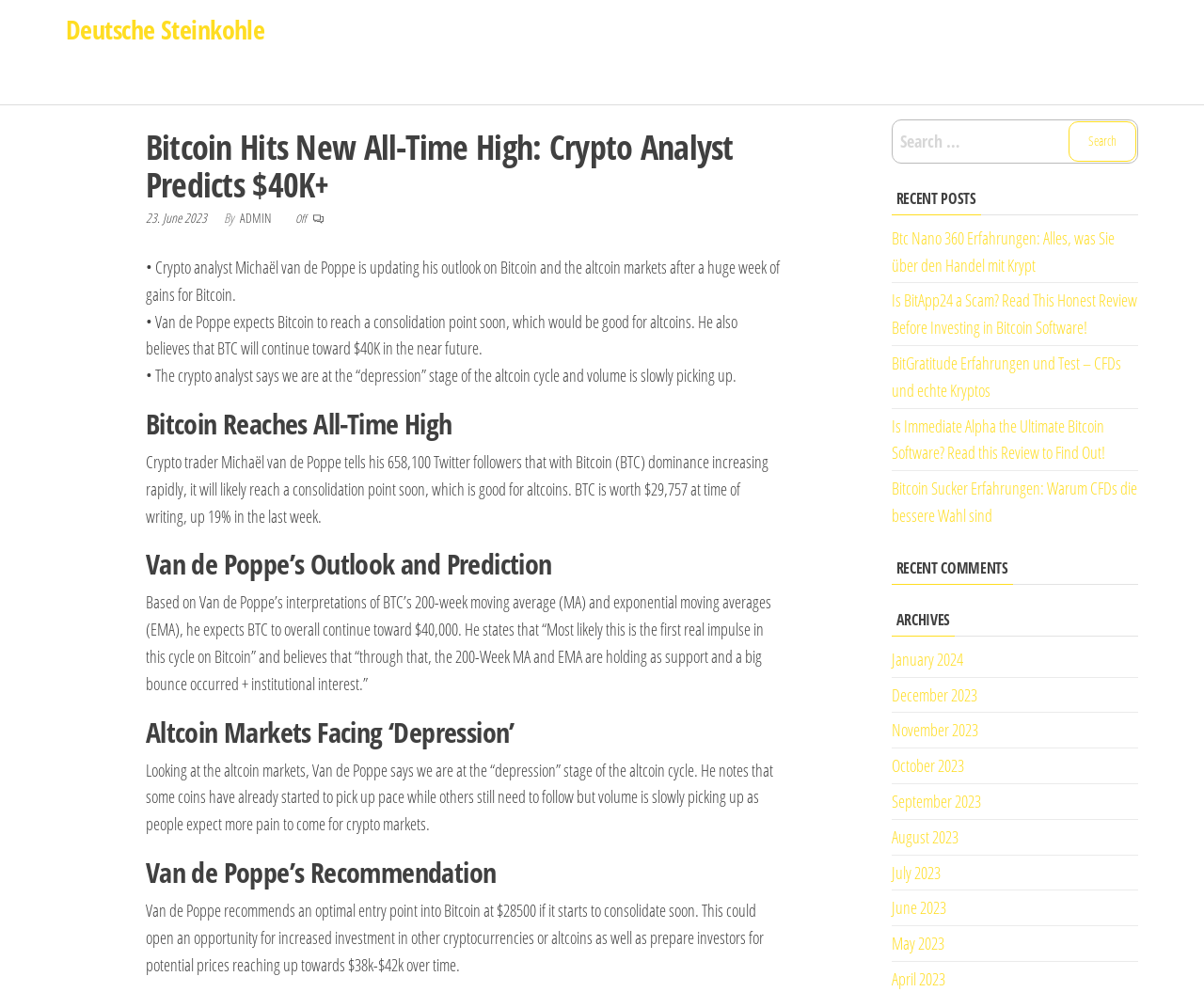Please give a one-word or short phrase response to the following question: 
What is the current stage of the altcoin cycle?

Depression